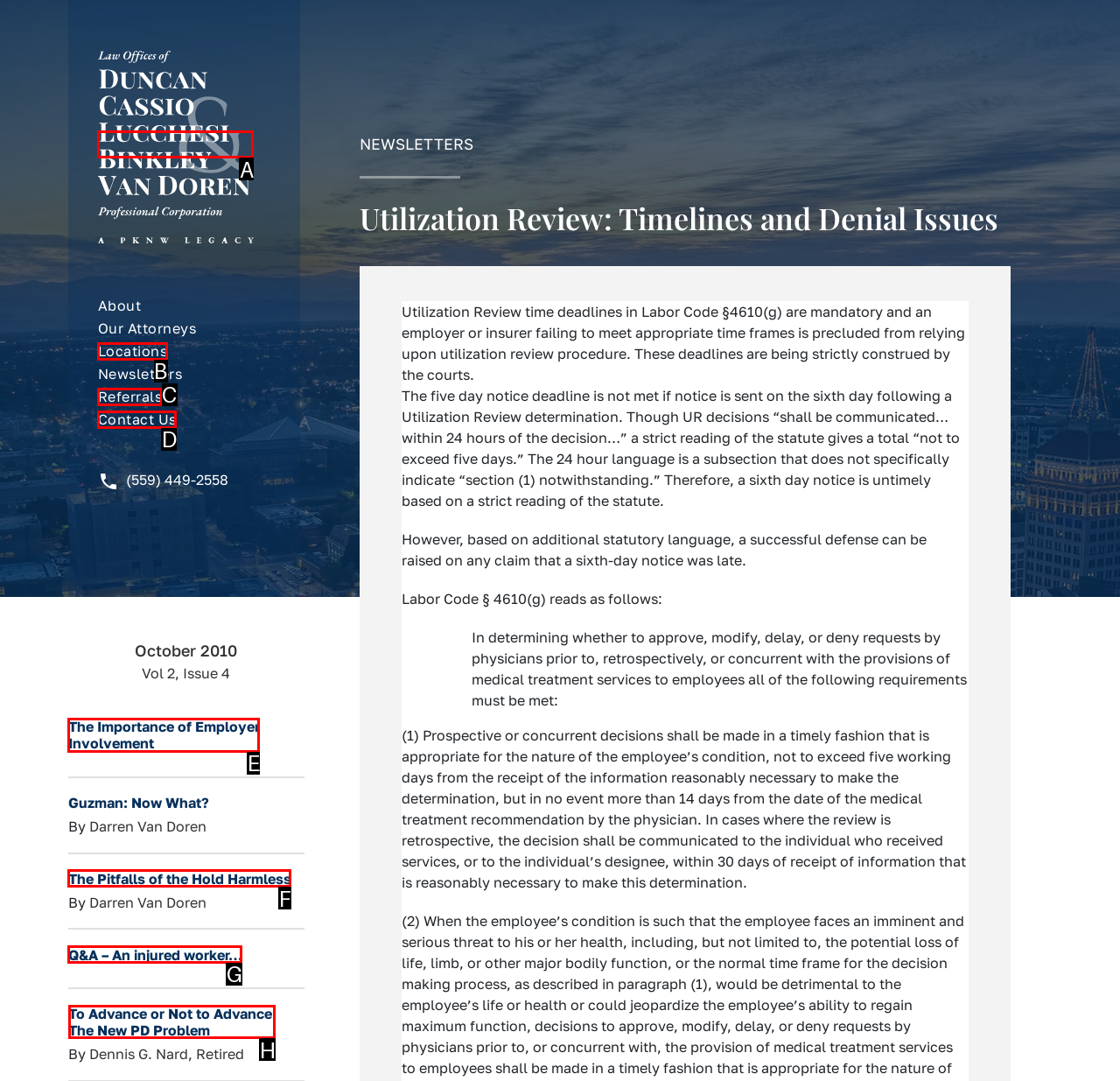Choose the letter that corresponds to the correct button to accomplish the task: Read the article 'To Advance or Not to Advance: The New PD Problem'
Reply with the letter of the correct selection only.

H